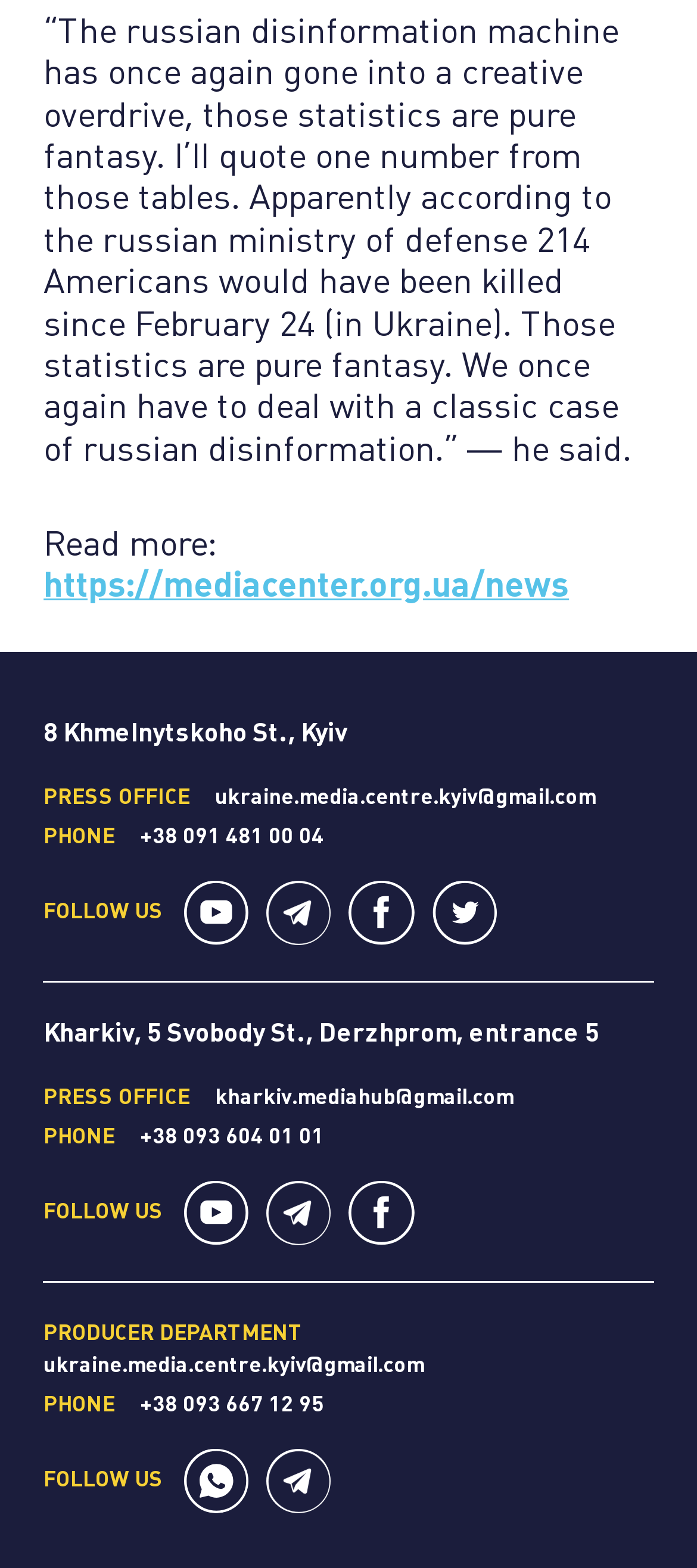Please identify the bounding box coordinates of the area I need to click to accomplish the following instruction: "Follow on youtube".

[0.262, 0.561, 0.356, 0.603]